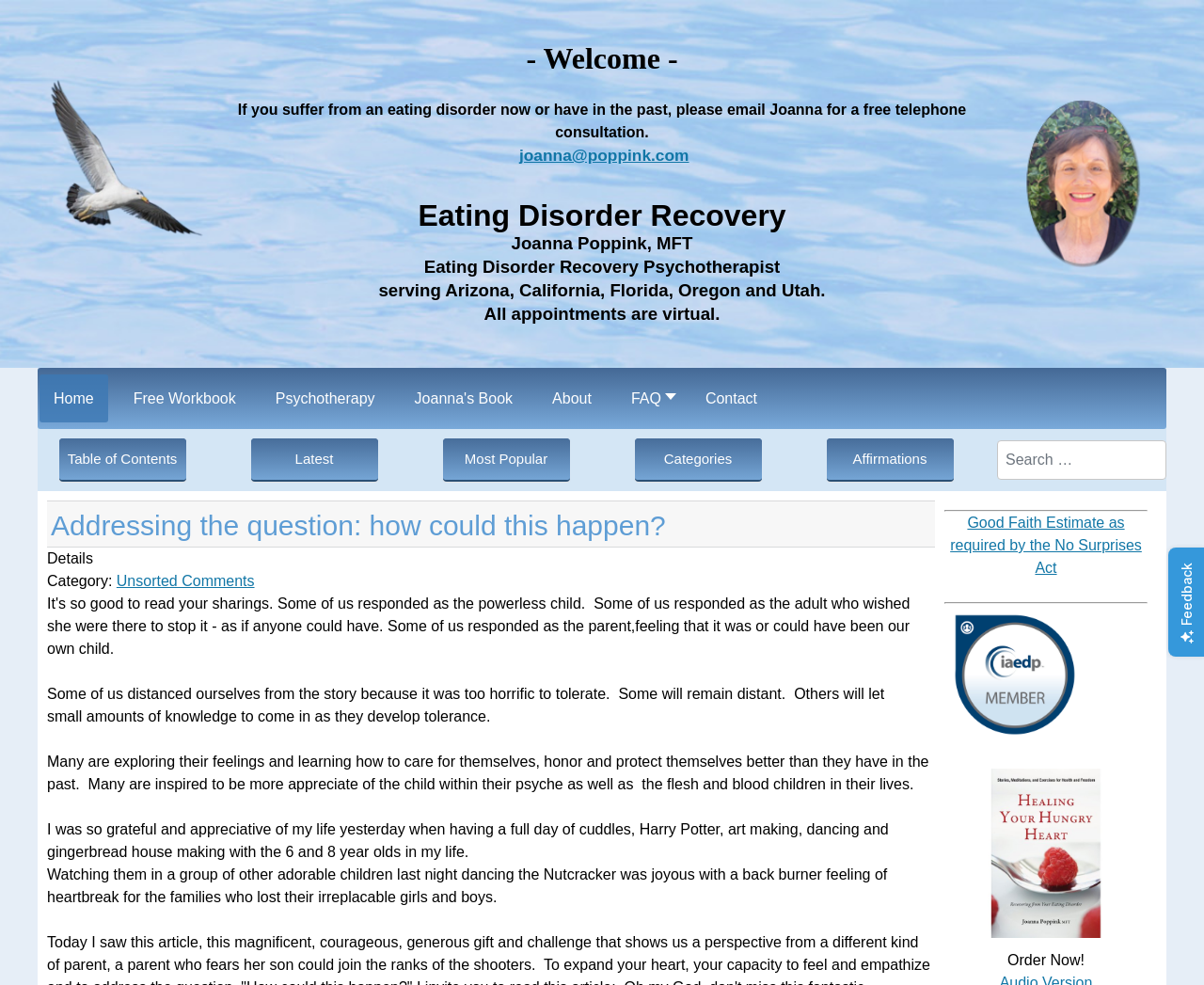Answer the question below in one word or phrase:
What is the name of the book mentioned on the webpage?

Joanna's Book